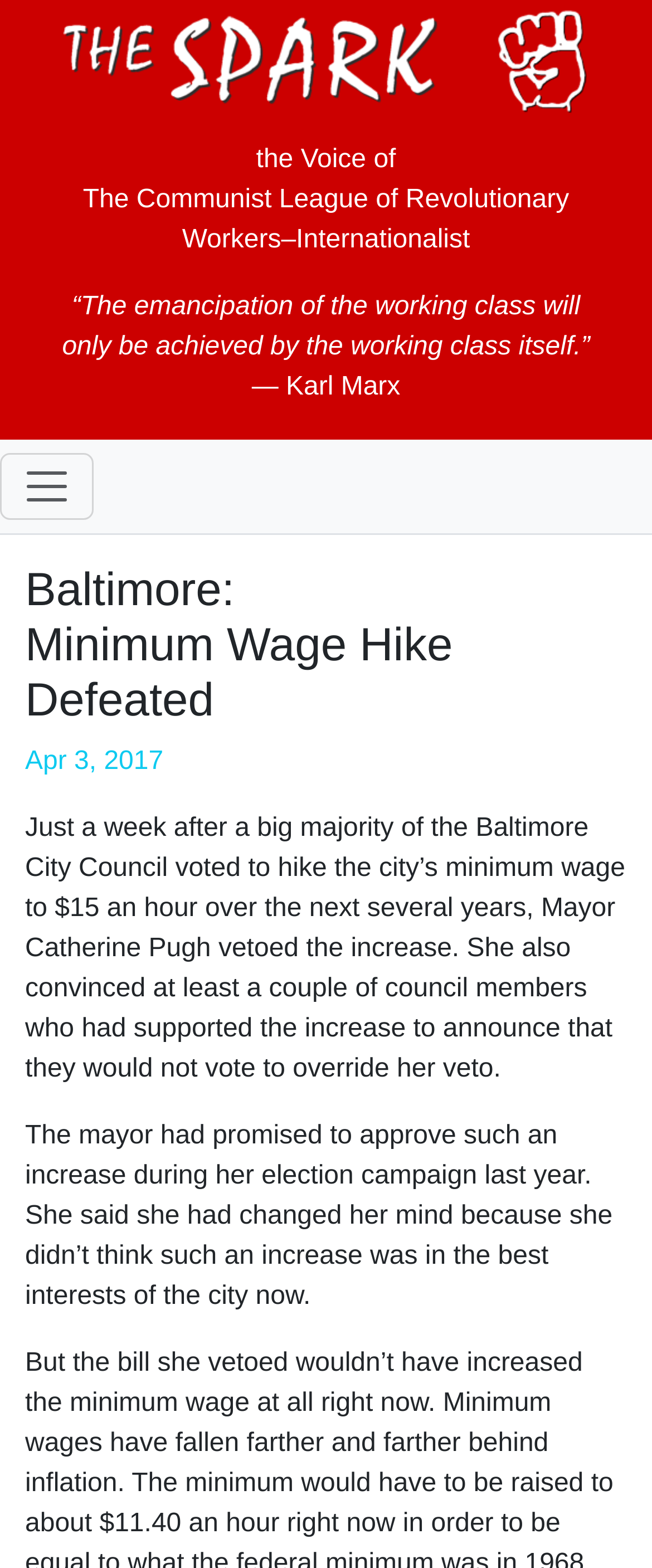Generate a thorough explanation of the webpage's elements.

The webpage appears to be an article from "The Spark" publication, with the title "Baltimore: Minimum Wage Hike Defeated" prominently displayed near the top. At the very top, there is a link to "The Spark" accompanied by an image with the same name, taking up most of the width. Below this, there are two lines of text: "the Voice of" and "The Communist League of Revolutionary Workers–Internationalist", positioned side by side.

A blockquote is situated below, containing a quote from Karl Marx: "“The emancipation of the working class will only be achieved by the working class itself.”" with the attribution "— Karl Marx" on a new line. To the left of the blockquote, there is a button with no text.

The main article begins with a heading "Baltimore: Minimum Wage Hike Defeated", followed by the date "Apr 3, 2017". The article text is divided into two paragraphs. The first paragraph explains how the Baltimore City Council voted to increase the minimum wage to $15 an hour, but the Mayor Catherine Pugh vetoed the increase and convinced some council members to not override her veto. The second paragraph provides more context, stating that the mayor had promised to approve the increase during her election campaign but changed her mind, citing that it was not in the best interests of the city.